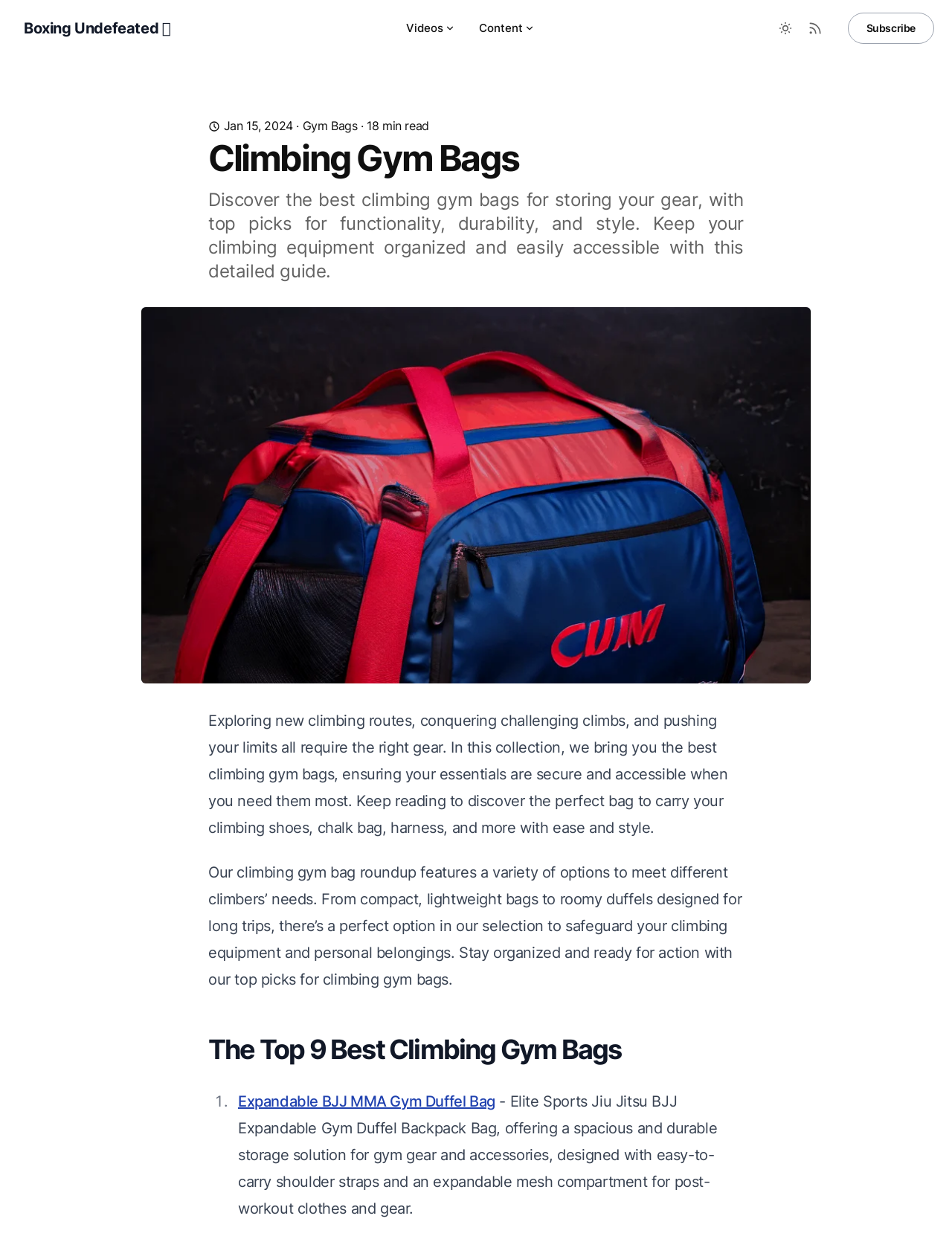Find the bounding box coordinates for the area that should be clicked to accomplish the instruction: "Explore the 'Expandable BJJ MMA Gym Duffel Bag' option".

[0.25, 0.884, 0.52, 0.898]